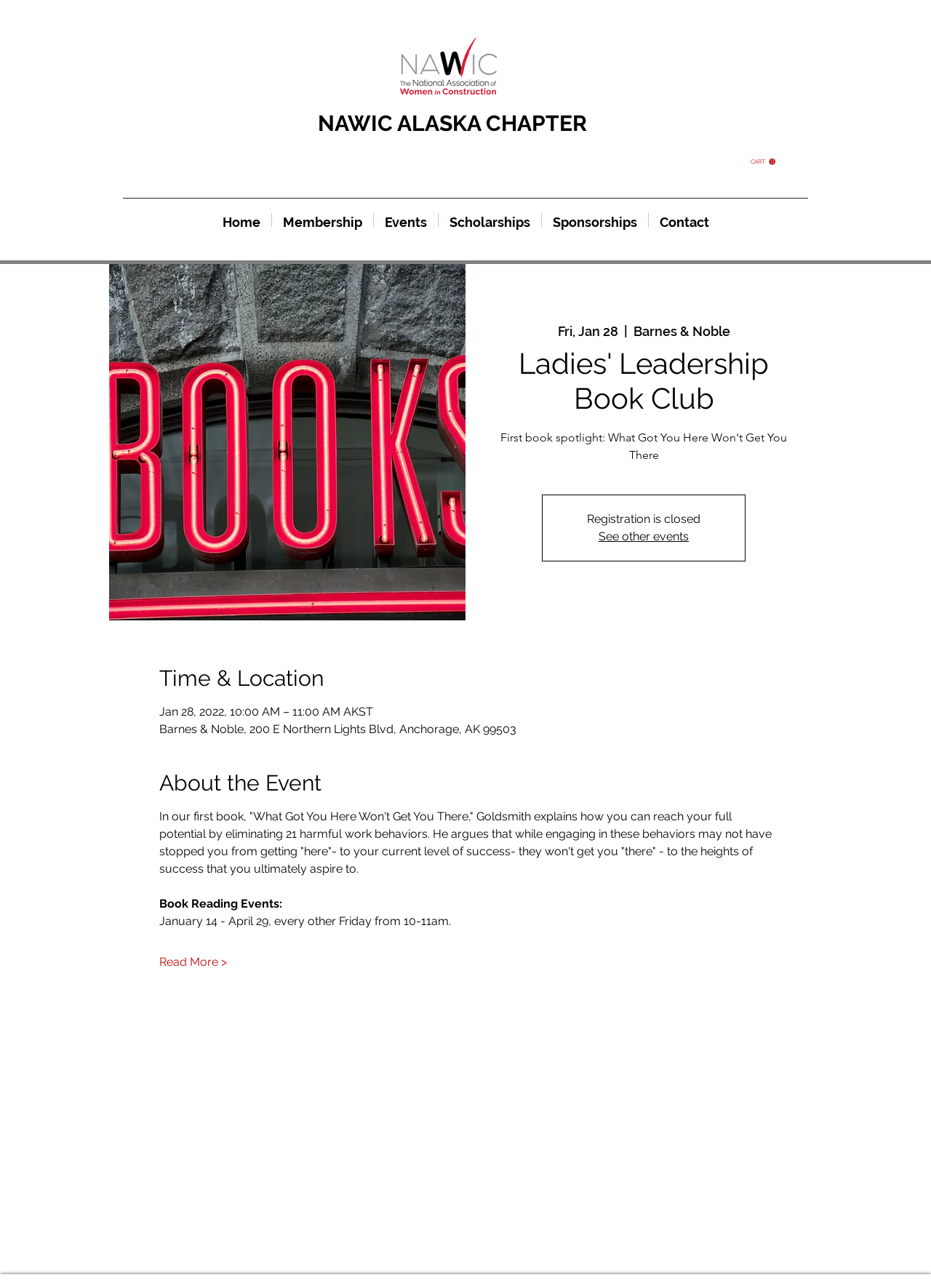Identify the bounding box coordinates of the area that should be clicked in order to complete the given instruction: "Click the 'Home' link". The bounding box coordinates should be four float numbers between 0 and 1, i.e., [left, top, right, bottom].

[0.227, 0.166, 0.291, 0.176]